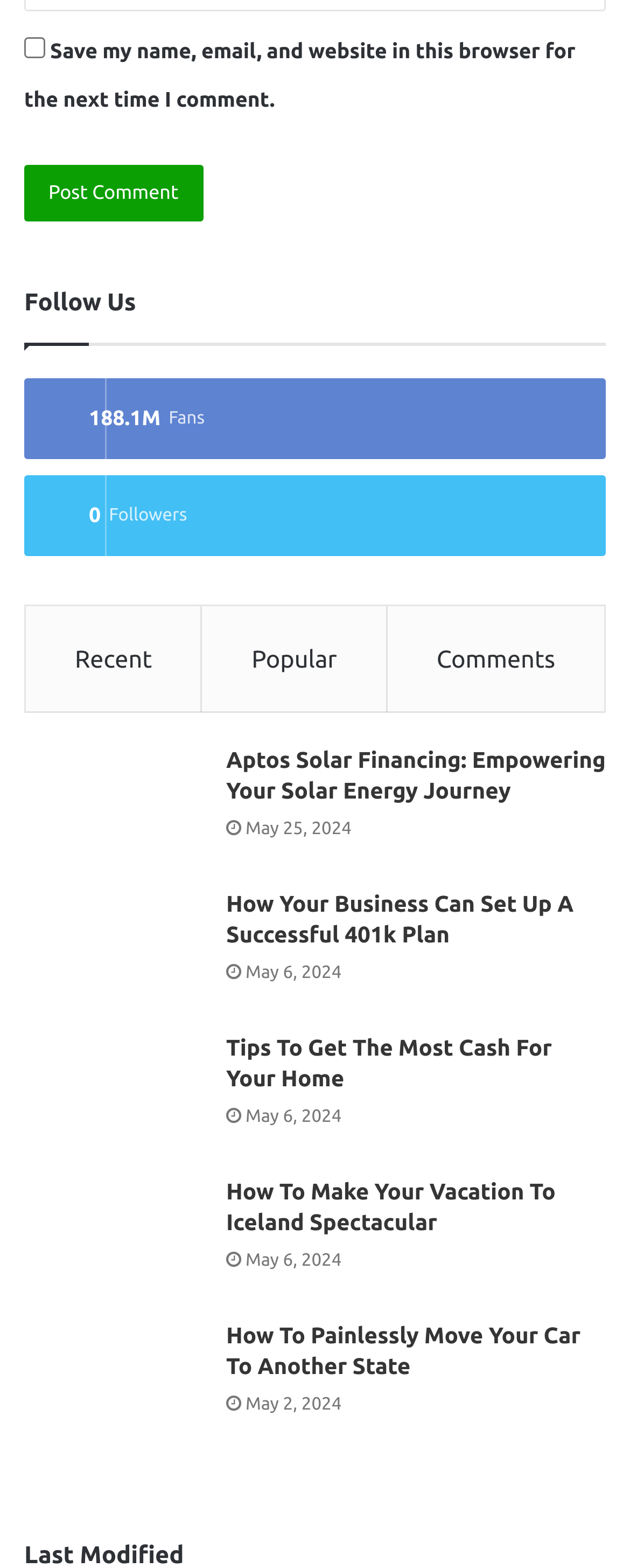Give a concise answer using one word or a phrase to the following question:
What is the purpose of the checkbox?

Save comment info